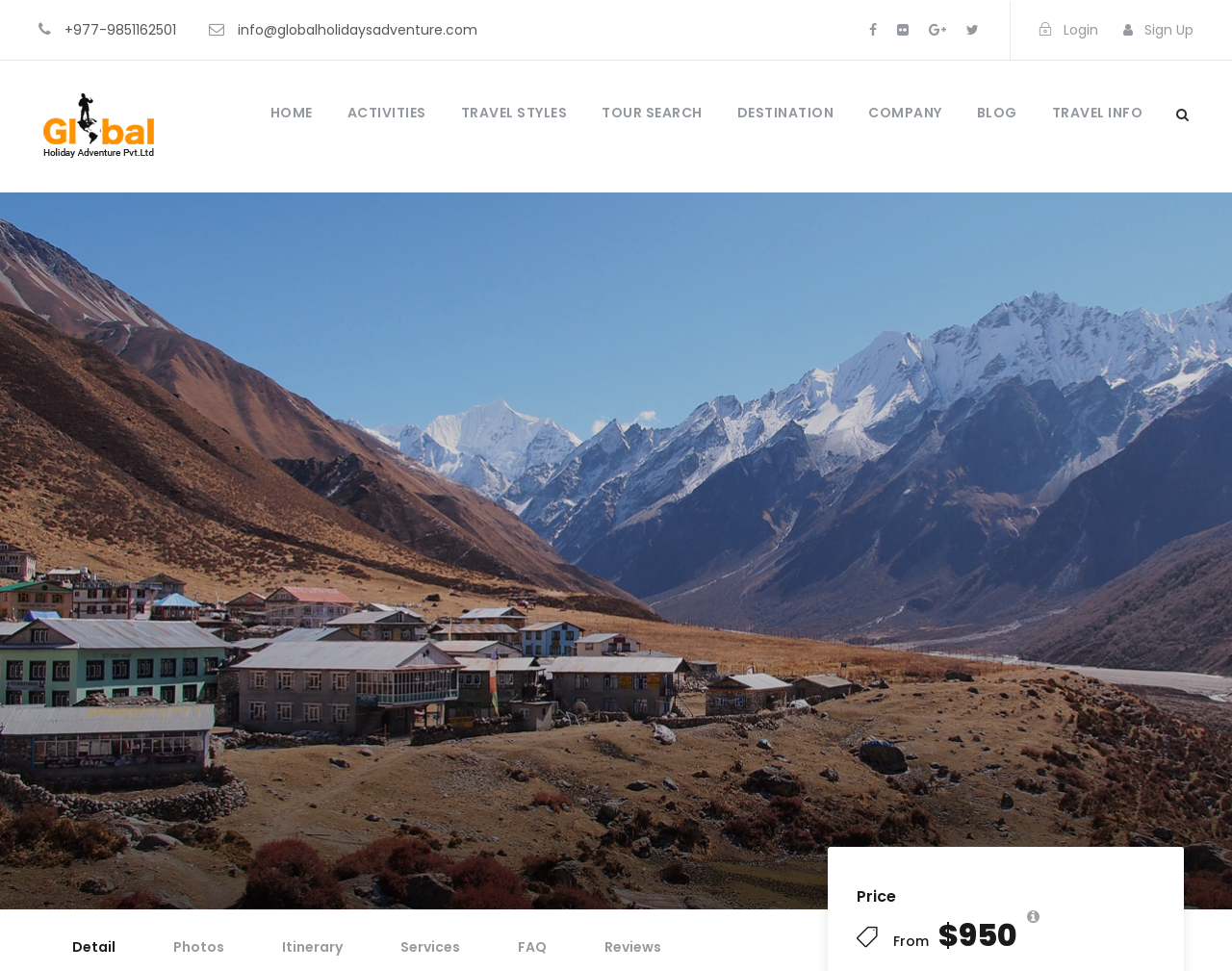Using the provided element description: "ACTIVITIES", identify the bounding box coordinates. The coordinates should be four floats between 0 and 1 in the order [left, top, right, bottom].

[0.282, 0.105, 0.346, 0.136]